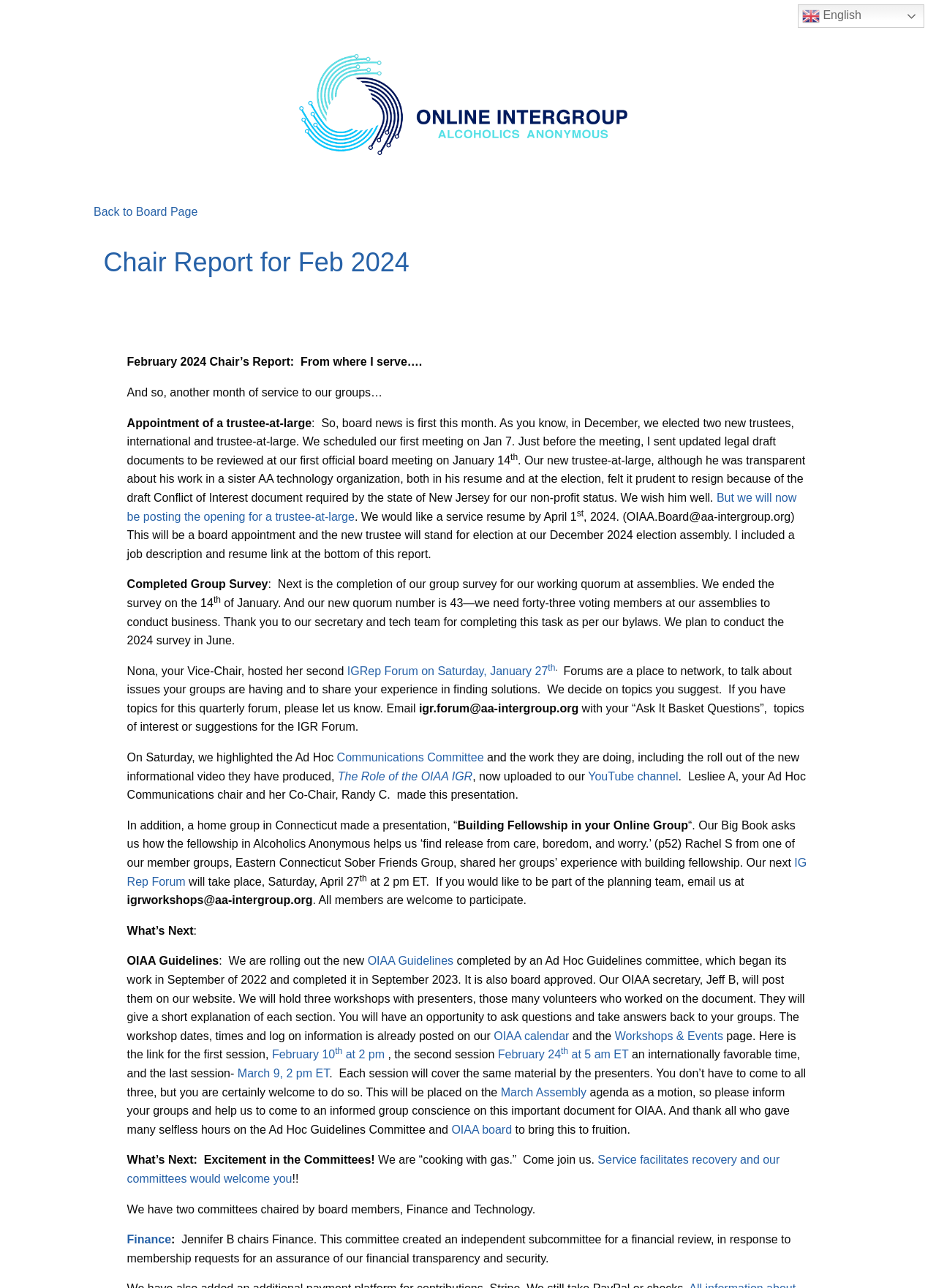Specify the bounding box coordinates of the area to click in order to execute this command: 'Click OIAA Assembly 15 June 2024'. The coordinates should consist of four float numbers ranging from 0 to 1, and should be formatted as [left, top, right, bottom].

[0.031, 0.003, 0.197, 0.026]